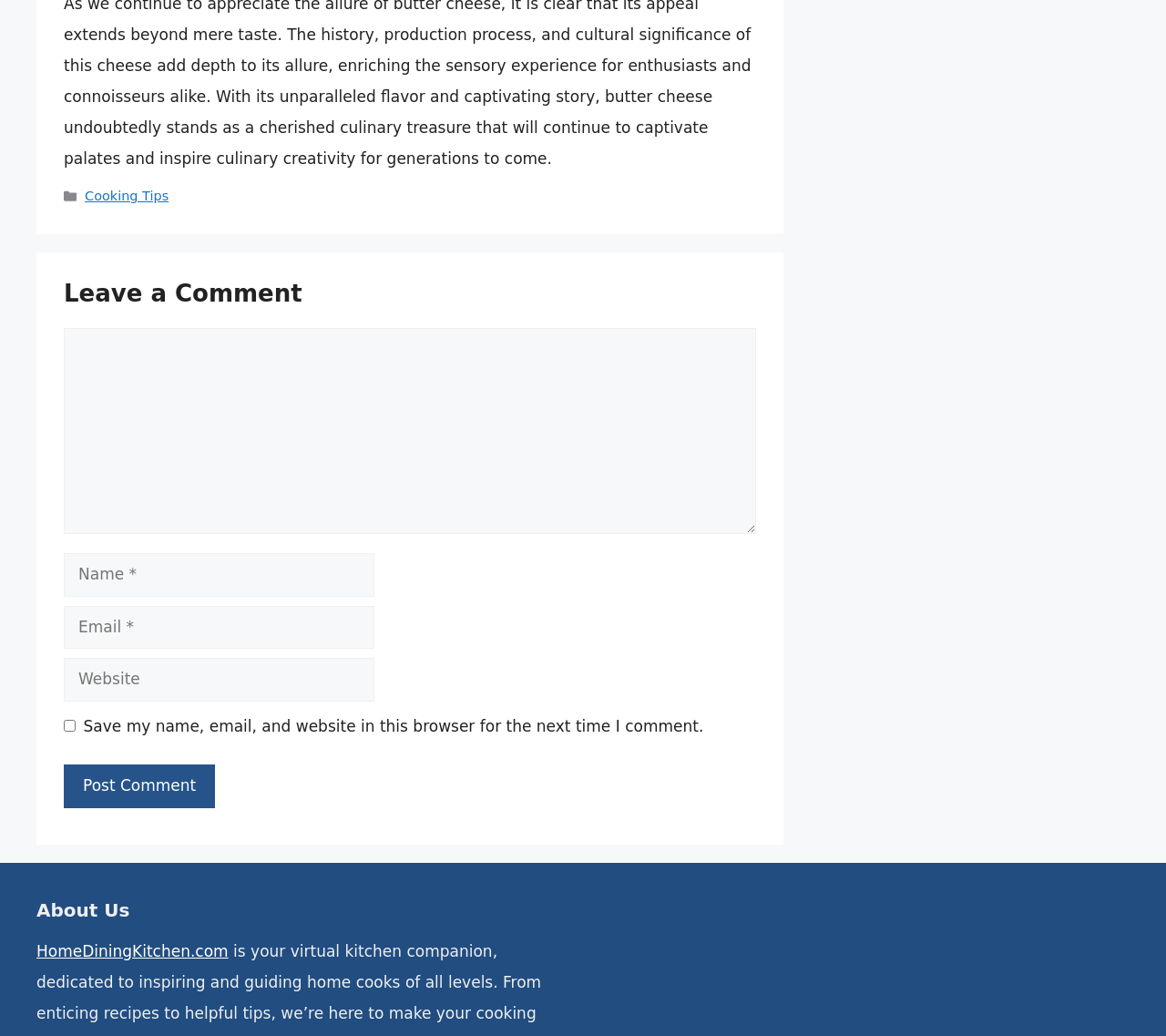Predict the bounding box for the UI component with the following description: "Cooking Tips".

[0.073, 0.182, 0.145, 0.197]